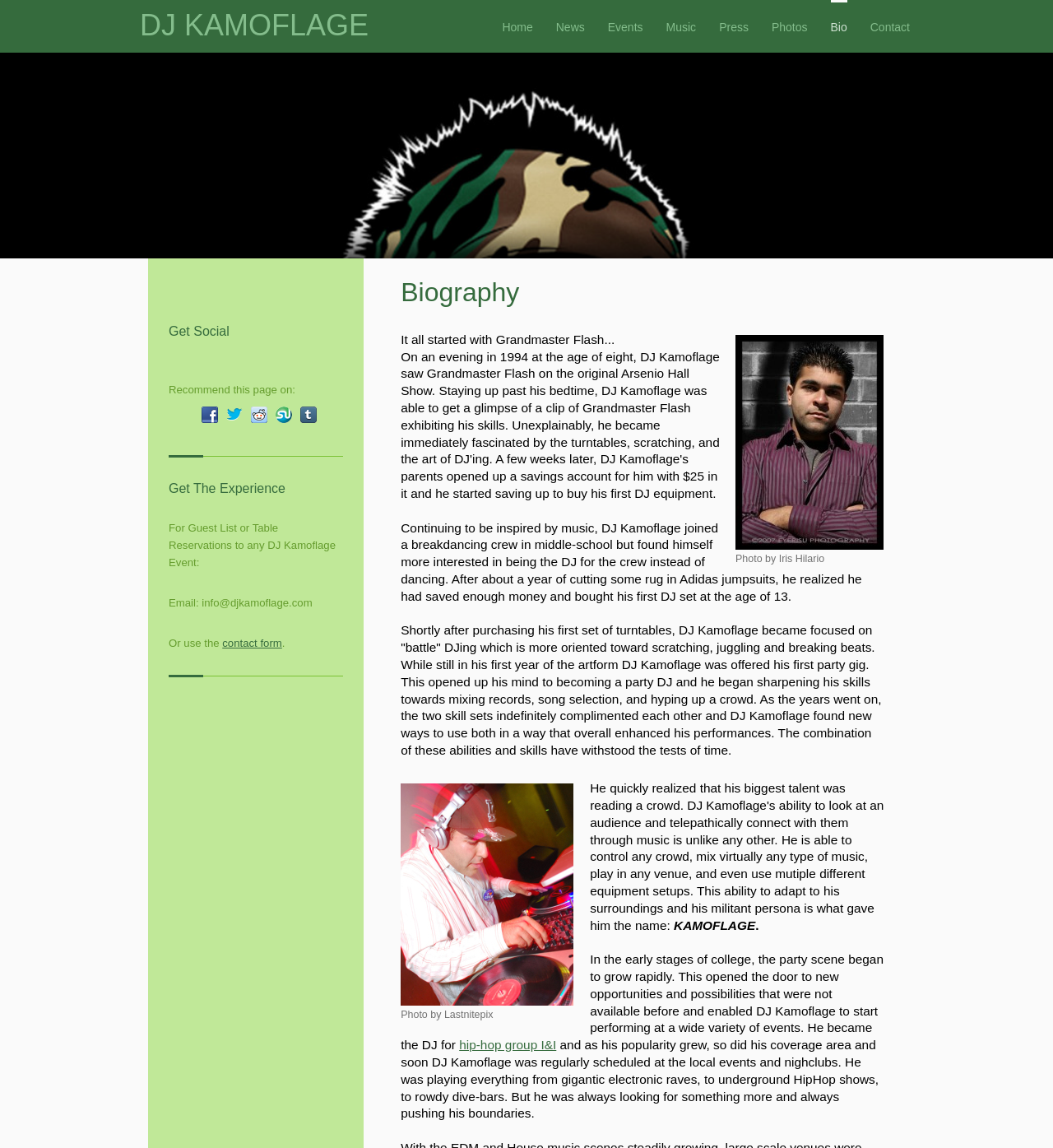Please determine the bounding box coordinates of the element to click on in order to accomplish the following task: "Learn more about DJ Kamoflage's music". Ensure the coordinates are four float numbers ranging from 0 to 1, i.e., [left, top, right, bottom].

[0.632, 0.0, 0.661, 0.046]